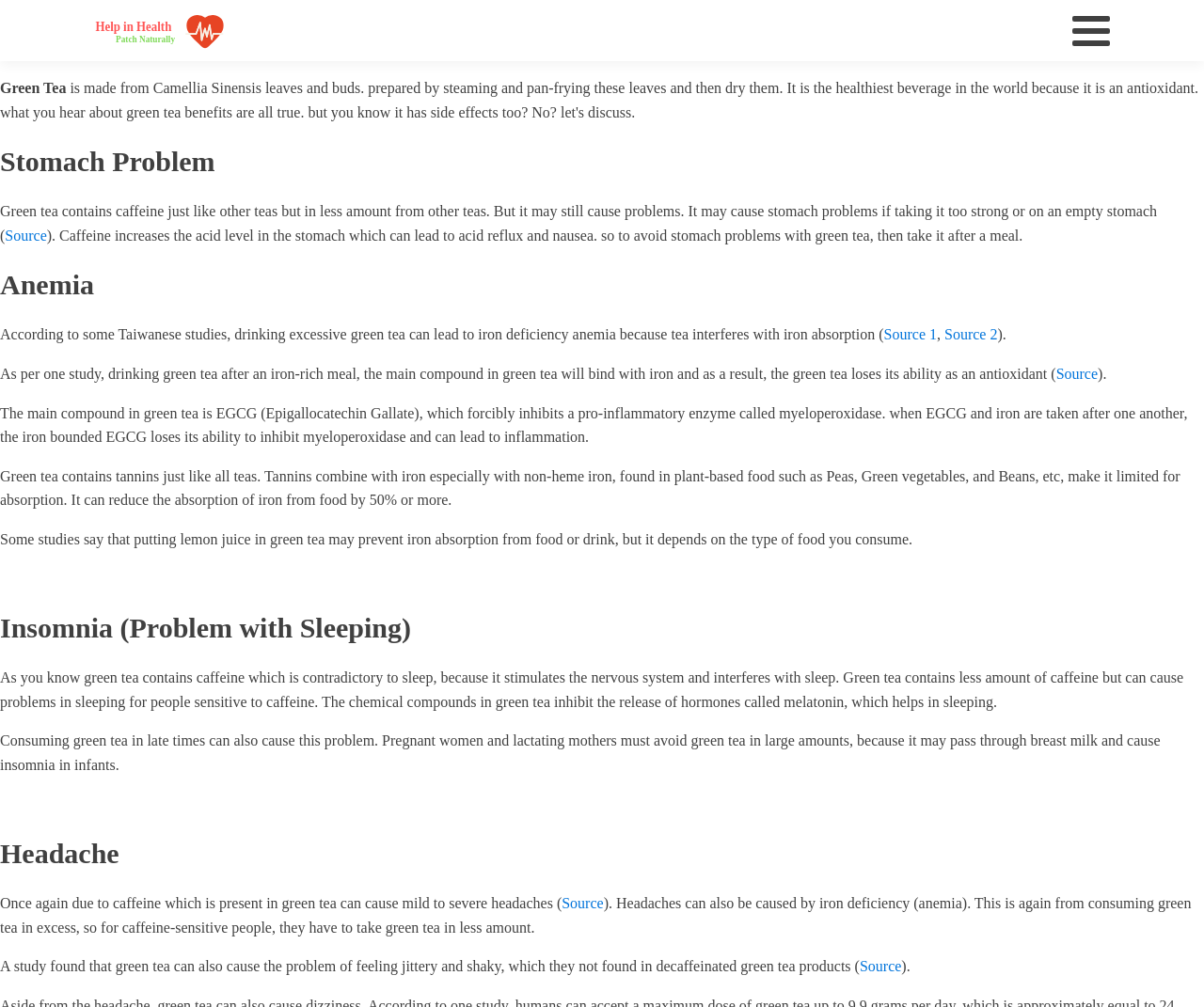Answer the question with a brief word or phrase:
What can cause stomach problems when consuming green tea?

Taking it too strong or on an empty stomach